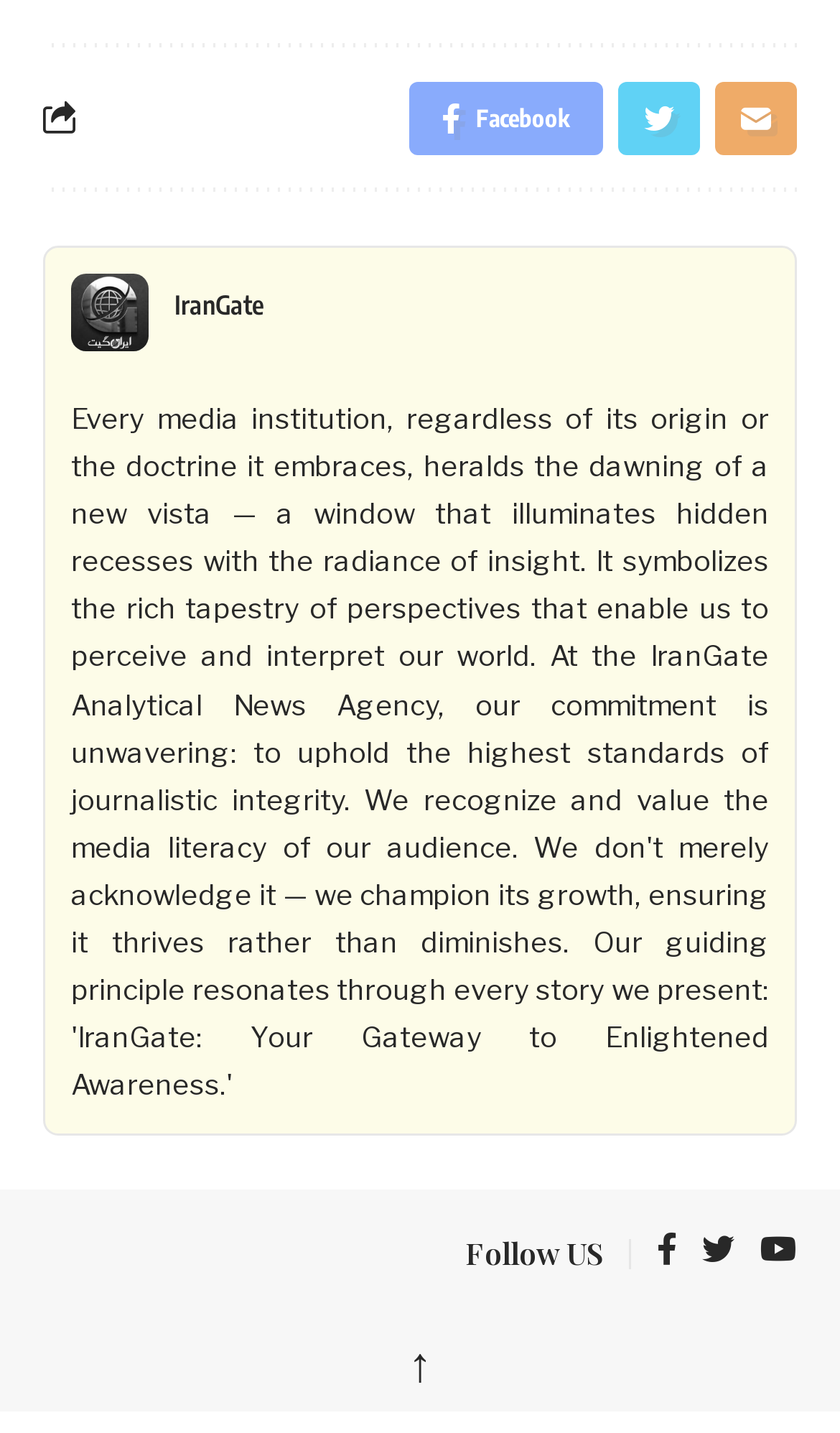Please find the bounding box coordinates of the element that you should click to achieve the following instruction: "Go to YouTube". The coordinates should be presented as four float numbers between 0 and 1: [left, top, right, bottom].

[0.905, 0.853, 0.949, 0.896]